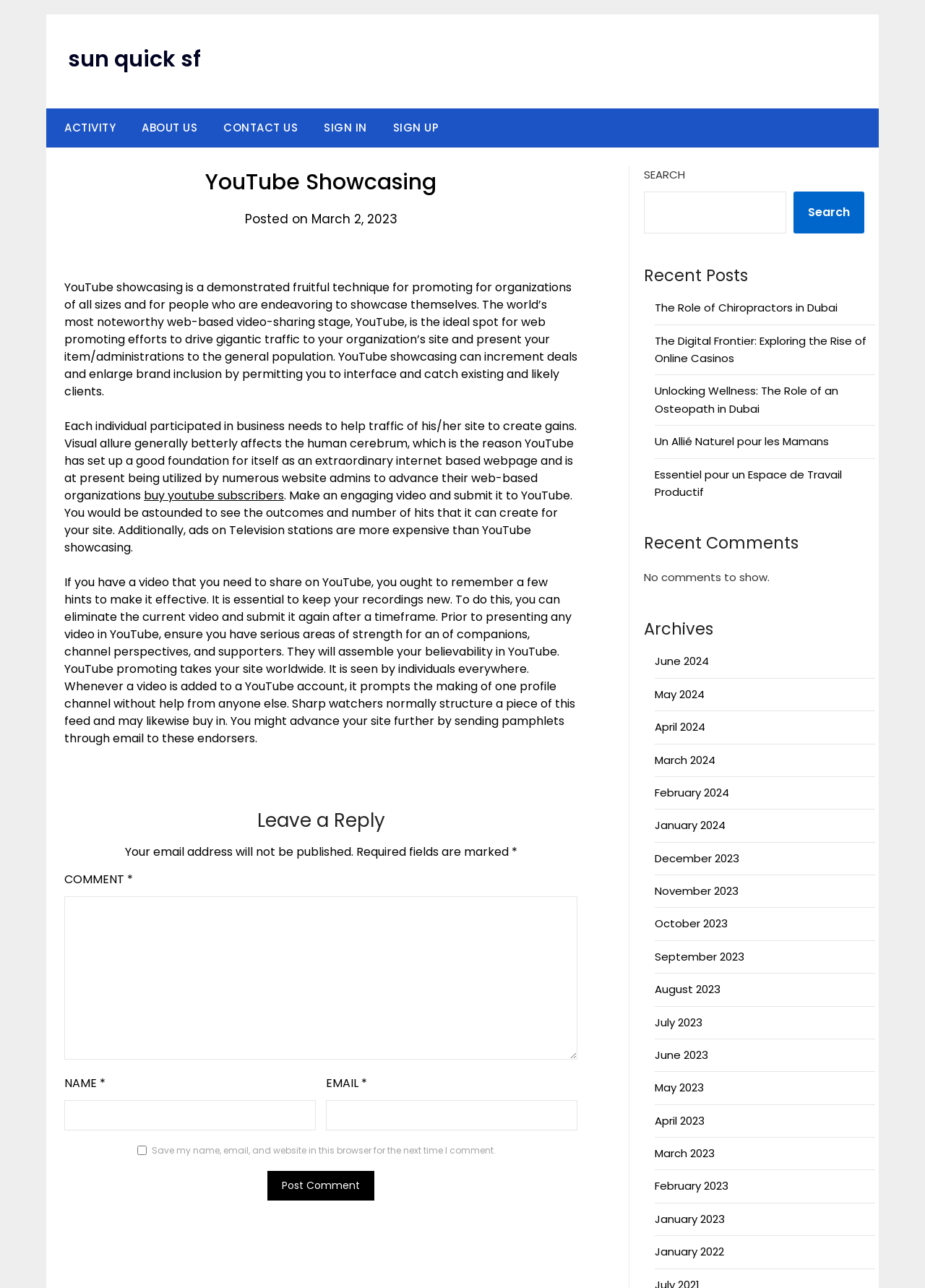Please provide a comprehensive response to the question below by analyzing the image: 
How can one increase sales and brand inclusion?

According to the webpage, YouTube marketing can increment deals and enlarge brand inclusion by permitting you to interface and catch existing and likely clients. It is an effective way to promote one's organization and reach a wider audience.